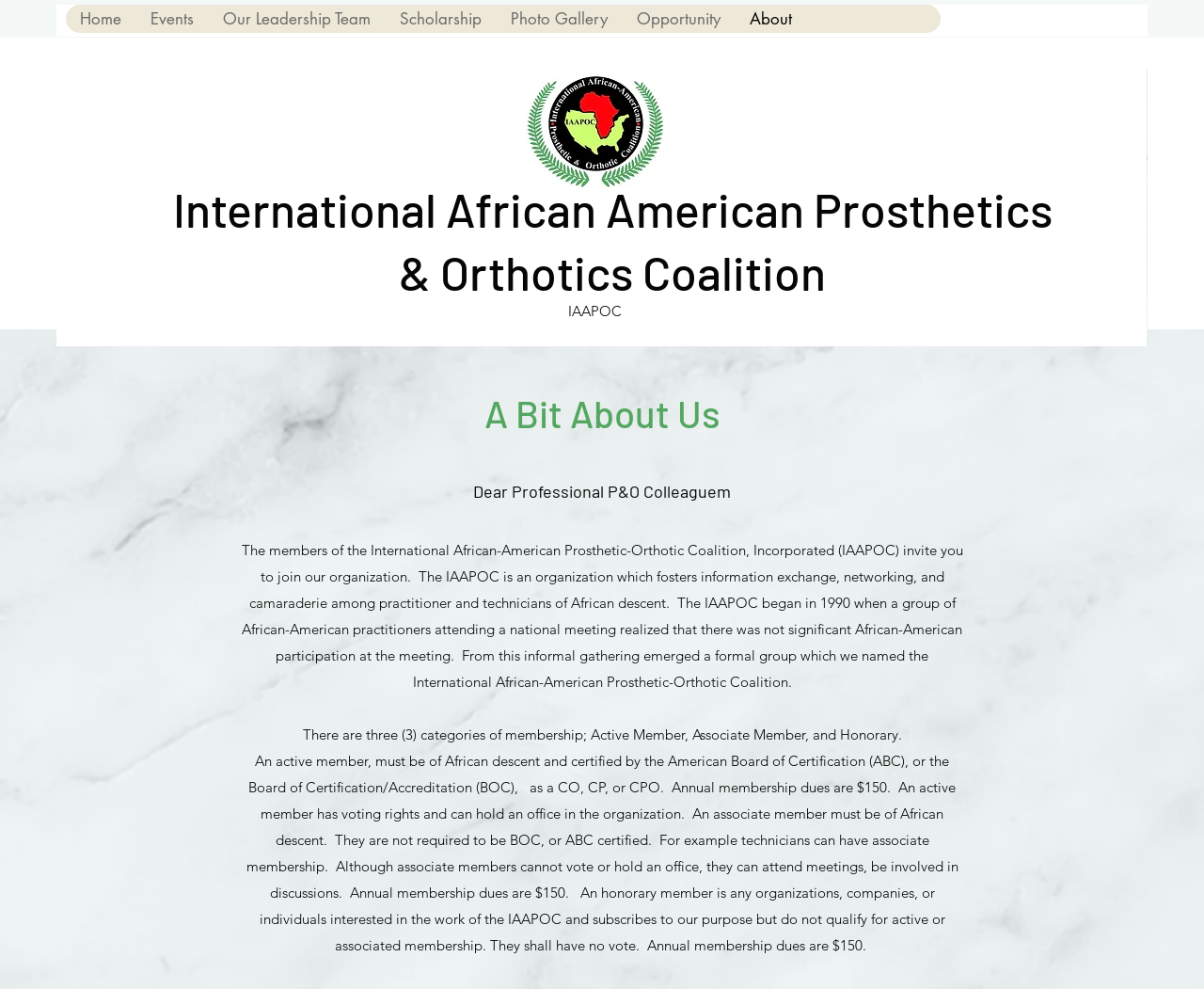Locate the bounding box coordinates of the element that should be clicked to fulfill the instruction: "Learn about the IAAPOC organization".

[0.195, 0.392, 0.805, 0.443]